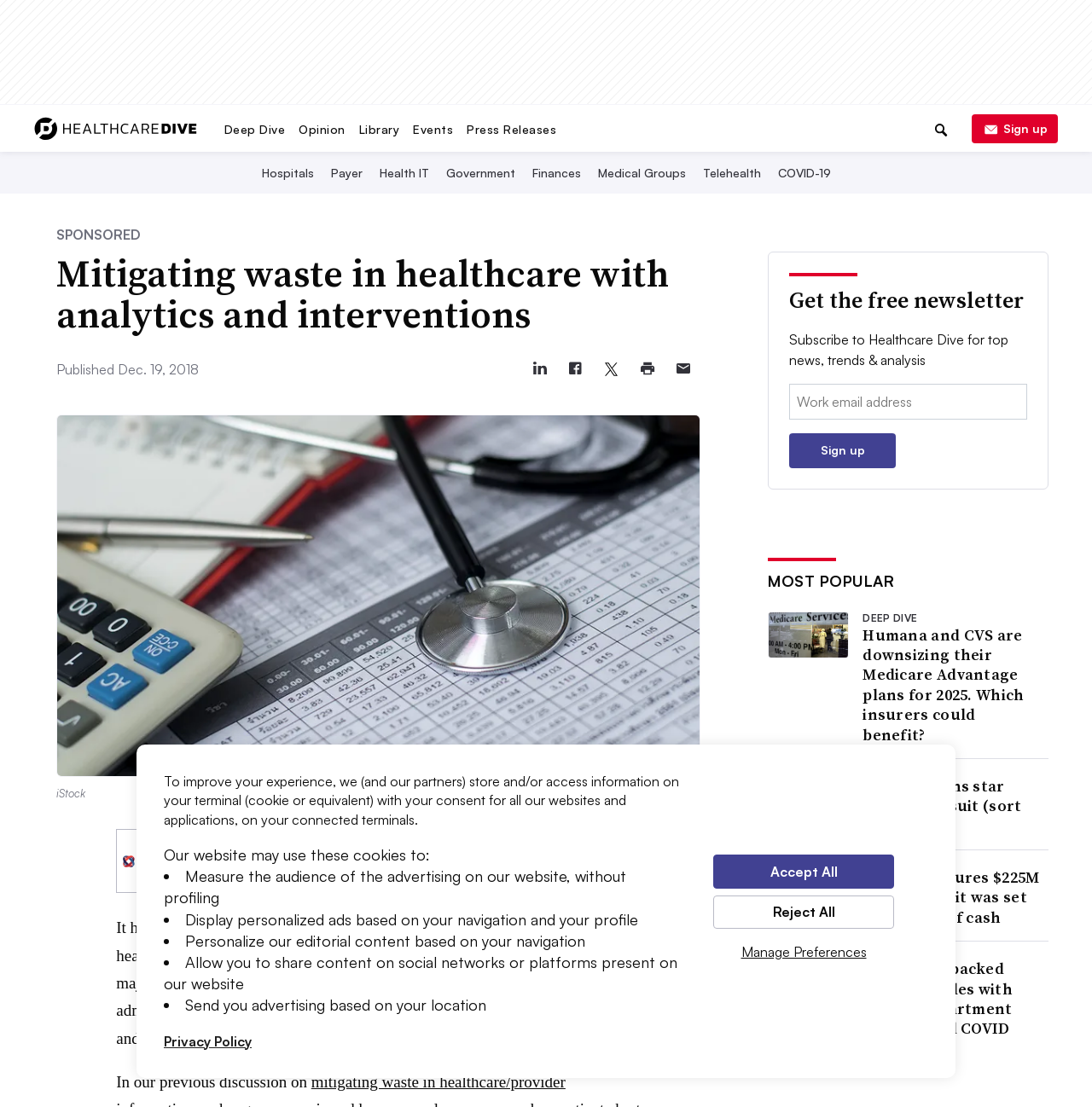Explain the webpage in detail, including its primary components.

The webpage is focused on healthcare, with a prominent cookie consent banner at the top, which takes up about a quarter of the screen. The banner provides information on how the website uses cookies and offers options to manage preferences, accept all, or reject all.

Below the banner, there is a navigation menu with links to various sections, including "Healthcare Dive", "Deep Dive", "Opinion", "Library", "Events", and "Press Releases". There is also a search bar and a button to sign up.

The main content of the webpage is an article titled "Mitigating waste in healthcare with analytics and interventions". The article has a heading, a publication date, and a figure with a caption. The article text discusses the issue of waste in healthcare and how analytics and interventions can help mitigate it.

To the right of the article, there are social media sharing links and a print article button. Below the article, there is a sponsored content section with a link to Veradigm and a brief description.

Further down the page, there is a section with a heading "Get the free newsletter" and a form to subscribe to Healthcare Dive. There is also a section with a heading "MOST POPULAR" and a list of links to popular articles, including images and brief descriptions.

Throughout the page, there are various UI elements, including links, buttons, images, and text boxes, which are arranged in a hierarchical structure. The overall layout is organized, with clear headings and concise text, making it easy to navigate and read.